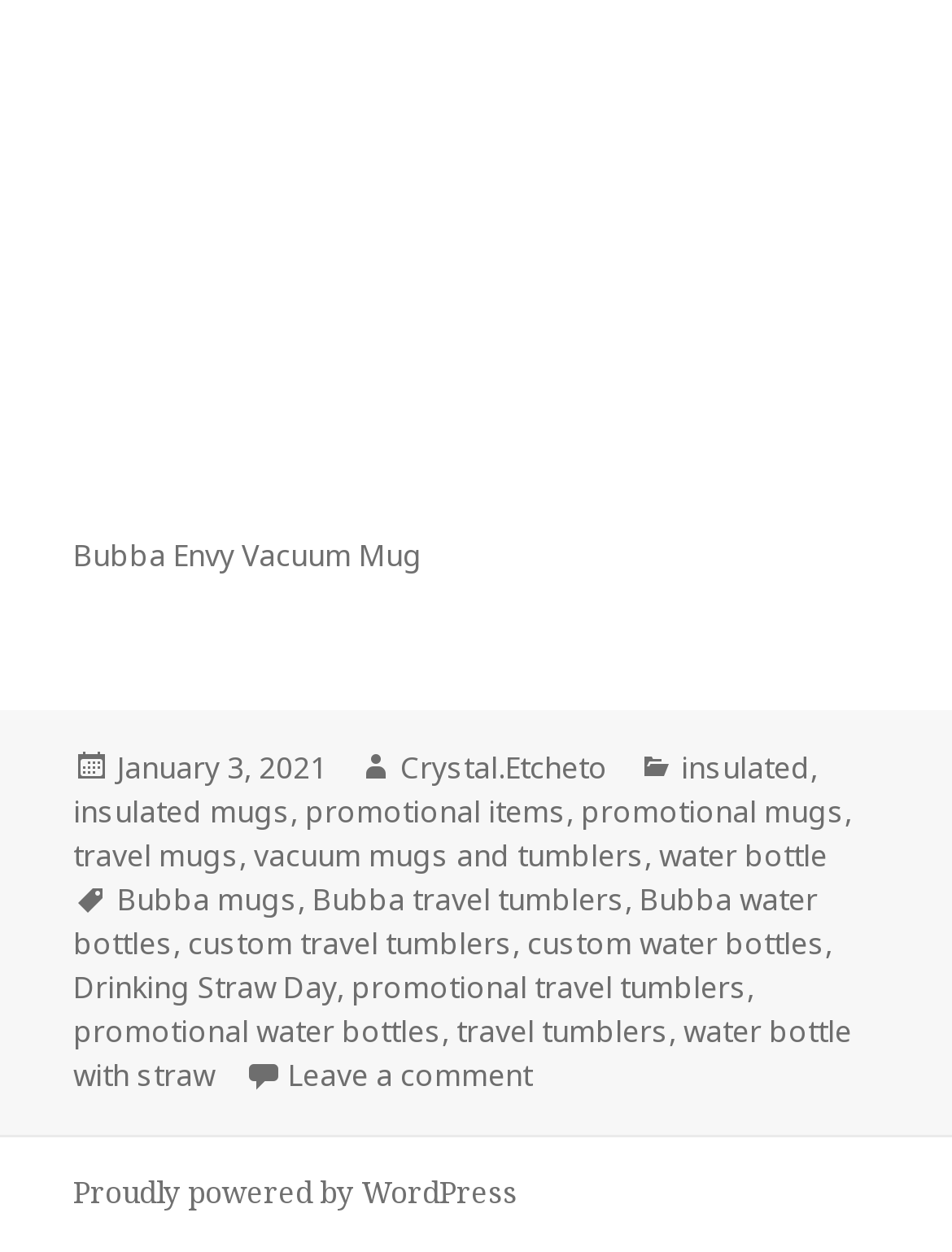Locate the UI element described by Telegram Follow me! in the provided webpage screenshot. Return the bounding box coordinates in the format (top-left x, top-left y, bottom-right x, bottom-right y), ensuring all values are between 0 and 1.

None